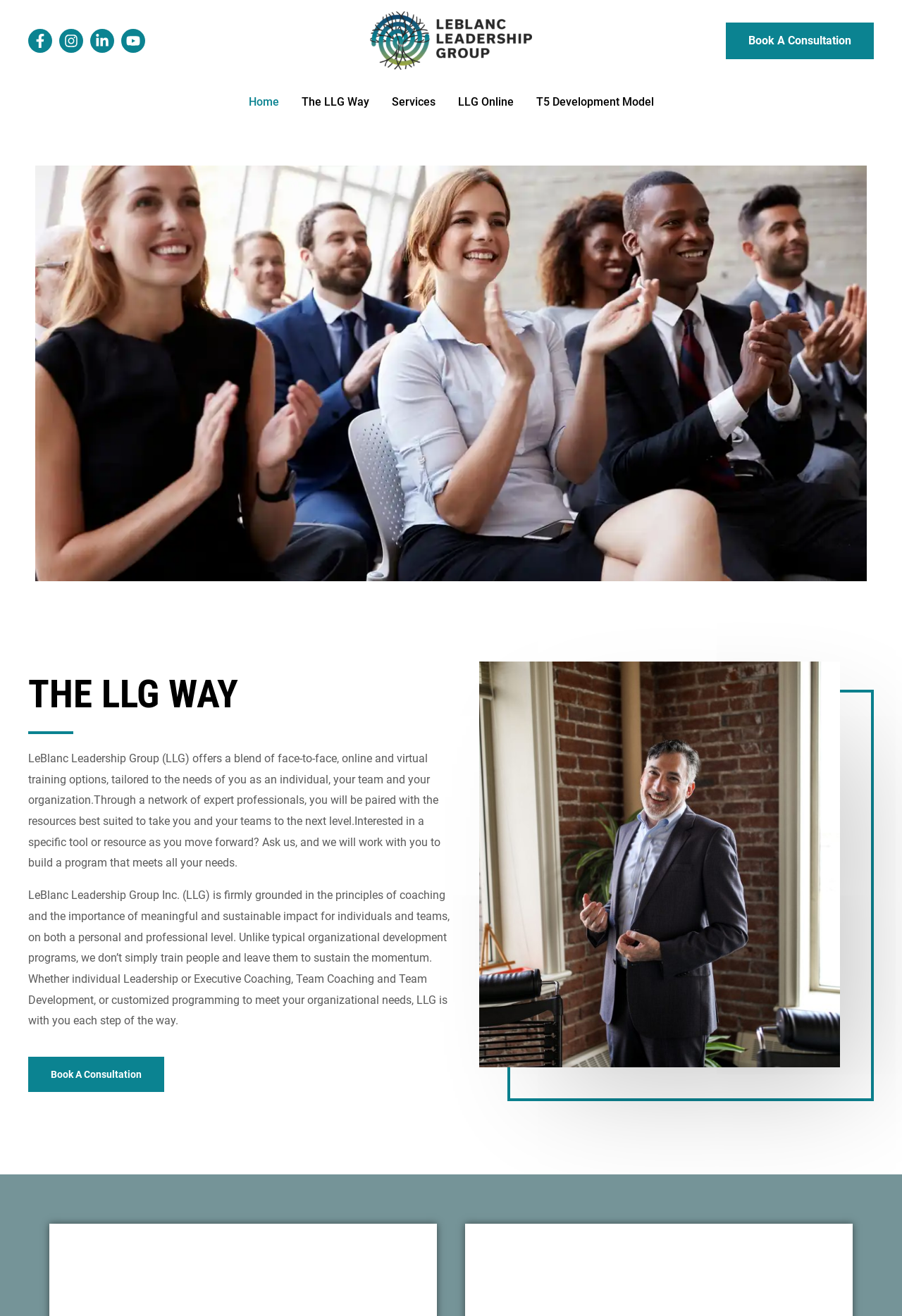Find the bounding box coordinates of the clickable element required to execute the following instruction: "Book a consultation". Provide the coordinates as four float numbers between 0 and 1, i.e., [left, top, right, bottom].

[0.805, 0.017, 0.969, 0.045]